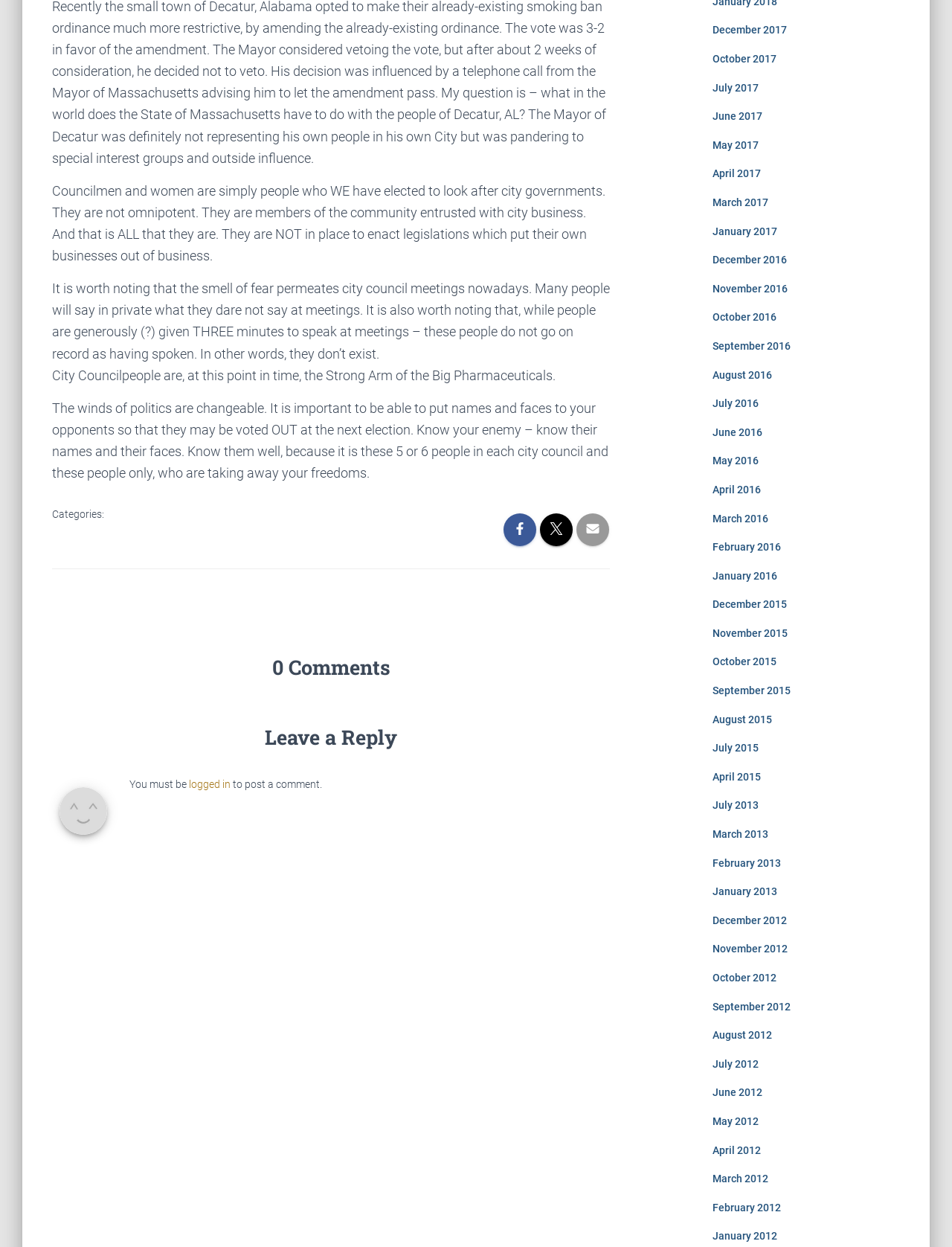How many categories are listed?
Refer to the screenshot and deliver a thorough answer to the question presented.

I counted the number of categories by looking at the links below the 'Categories:' heading, which are three in total.